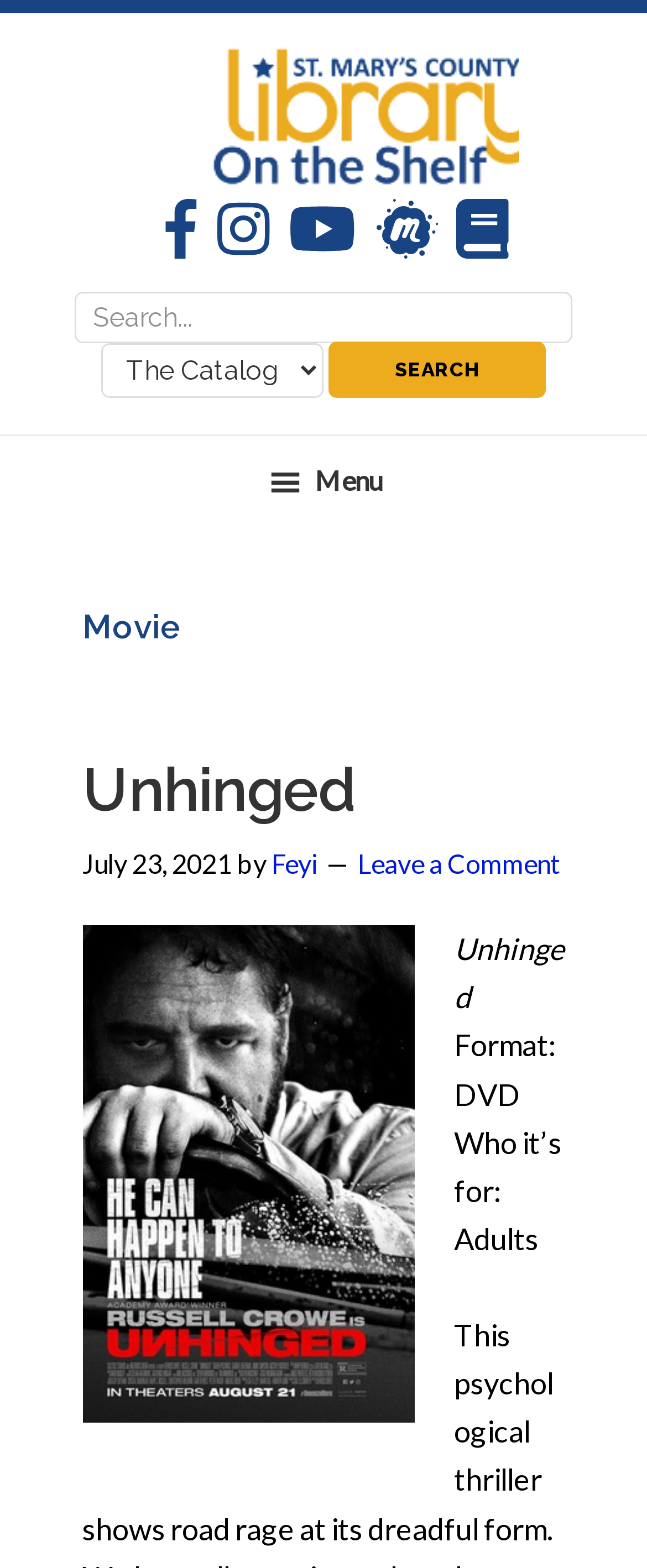Given the description "parent_node: Search for: name="s" placeholder="Search..."", determine the bounding box of the corresponding UI element.

[0.115, 0.186, 0.885, 0.219]